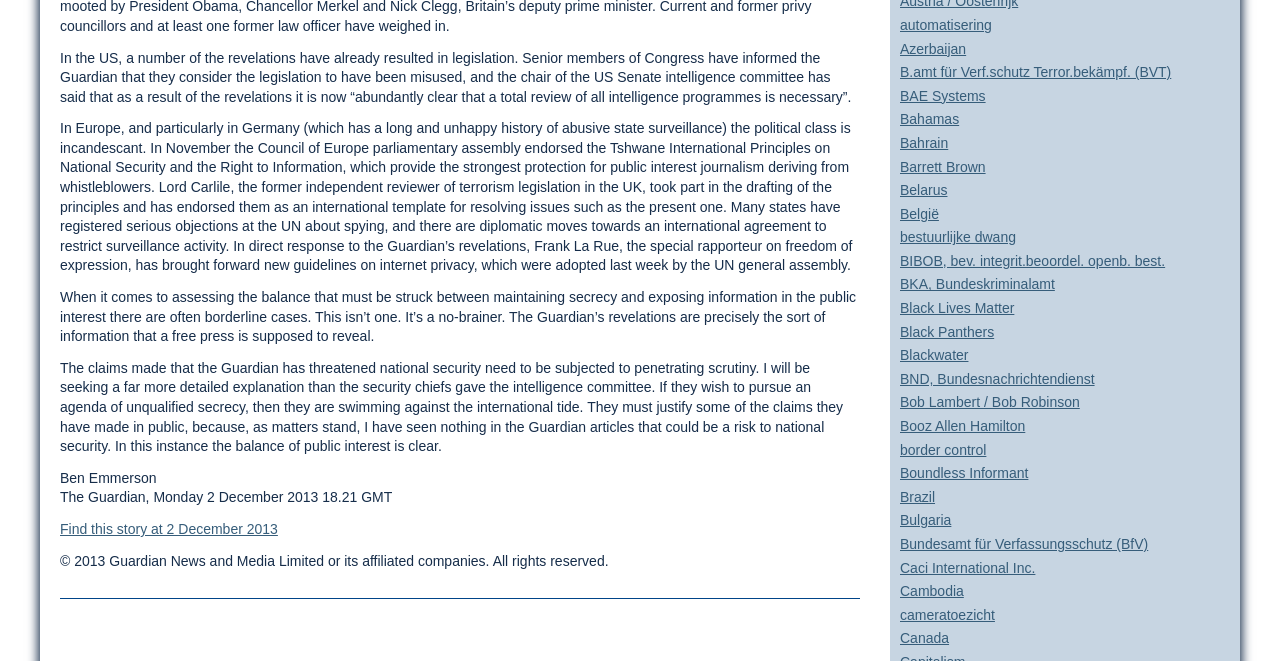Who is the author of the article?
Answer with a single word or phrase by referring to the visual content.

Not specified